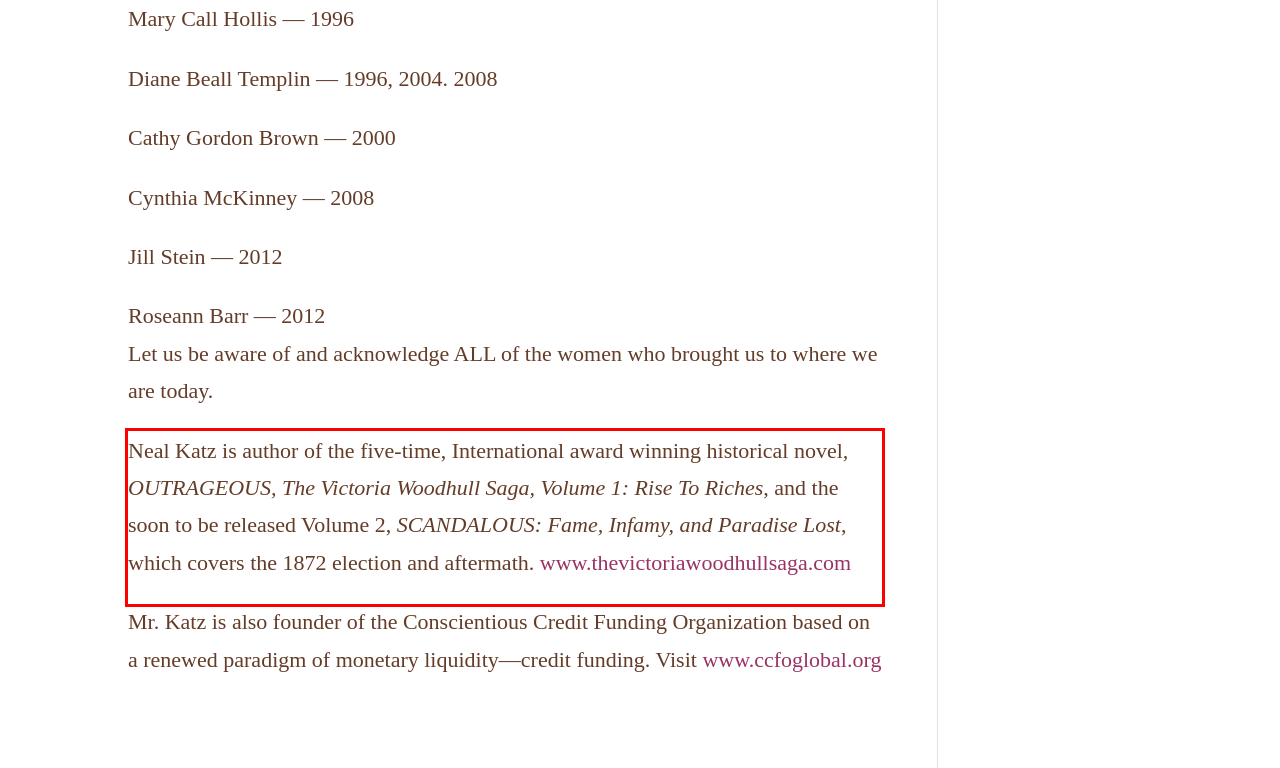With the given screenshot of a webpage, locate the red rectangle bounding box and extract the text content using OCR.

Neal Katz is author of the five-time, International award winning historical novel, OUTRAGEOUS, The Victoria Woodhull Saga, Volume 1: Rise To Riches, and the soon to be released Volume 2, SCANDALOUS: Fame, Infamy, and Paradise Lost, which covers the 1872 election and aftermath. www.thevictoriawoodhullsaga.com